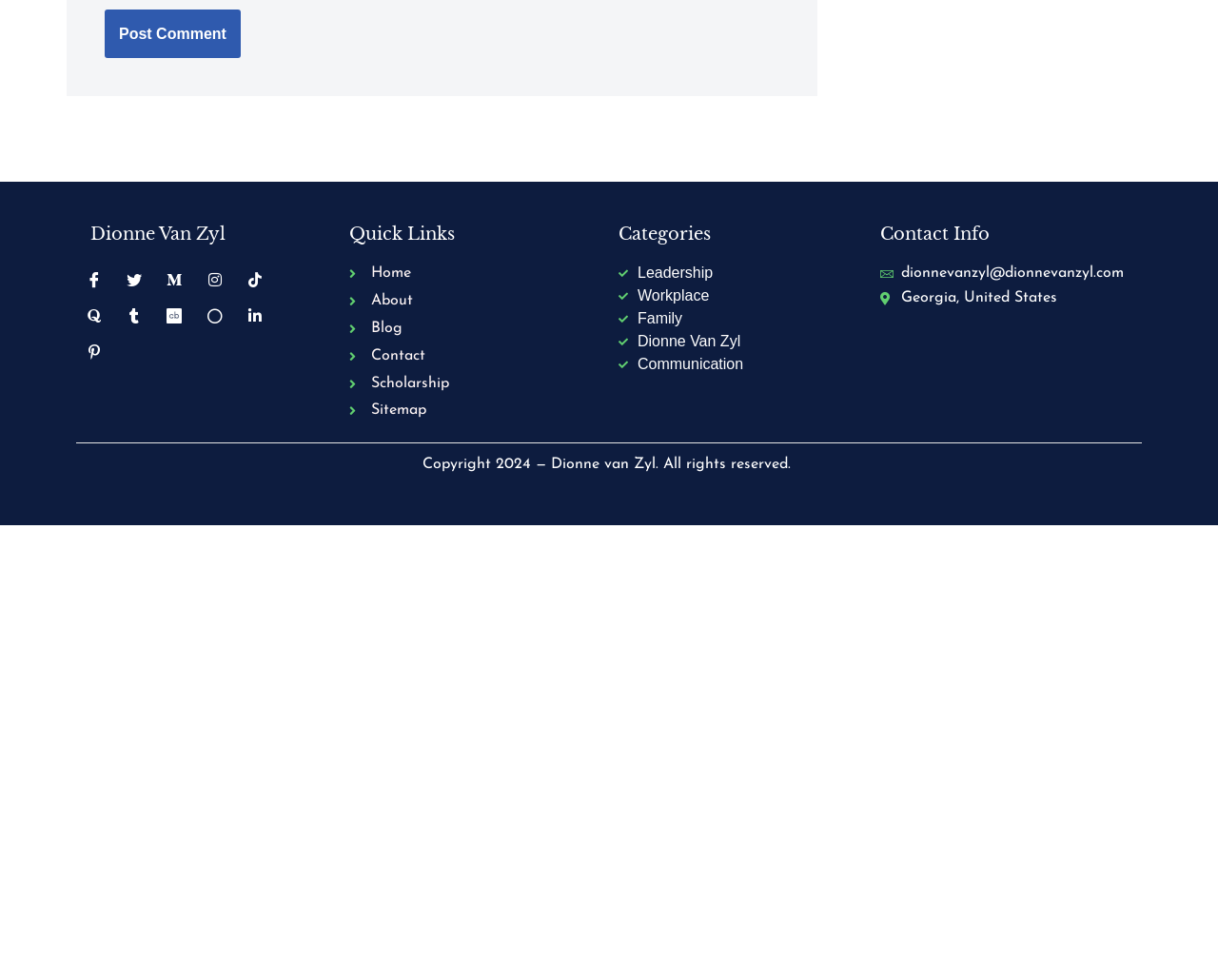What is the purpose of the checkbox?
Using the visual information, respond with a single word or phrase.

Save comment info